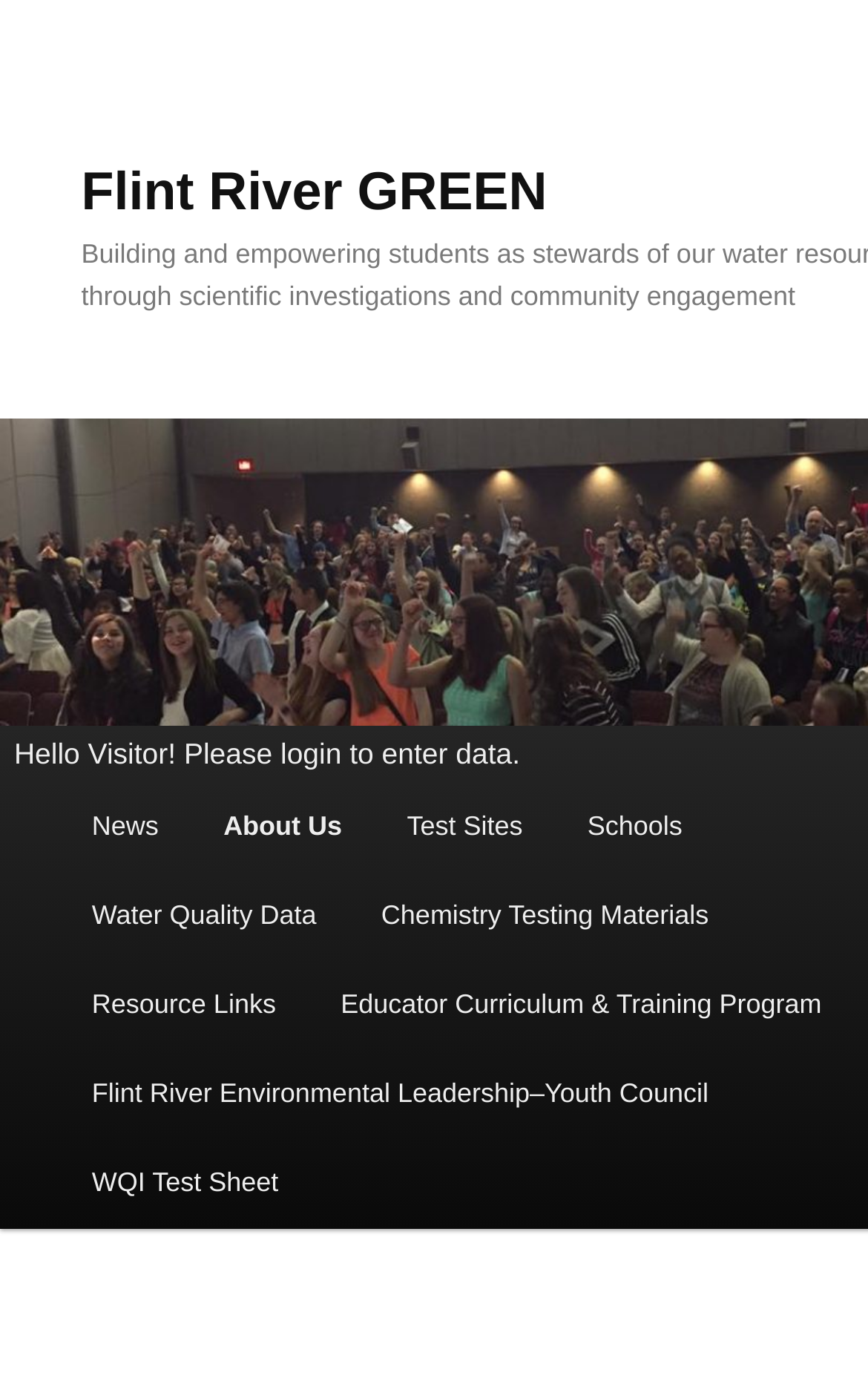Offer an extensive depiction of the webpage and its key elements.

The webpage is titled "Partners | Flint River GREEN" and appears to be a navigation-centric page. At the top, there is a prominent link to "Flint River GREEN" that takes up a significant portion of the top section. 

Below the top section, there is a main menu heading, followed by a series of links that are arranged horizontally. These links include "News", "About Us", "Test Sites", "Schools", and others, which are evenly spaced and take up the majority of the page's width. 

The links are grouped into two rows, with the first row containing links to "News", "About Us", "Test Sites", and "Schools". The second row contains links to "Water Quality Data", "Chemistry Testing Materials", "Resource Links", and others. 

The links in the second row are positioned directly below their corresponding links in the first row, creating a sense of continuity and organization. Overall, the webpage appears to be a hub for navigating to various sections and resources related to Flint River GREEN.